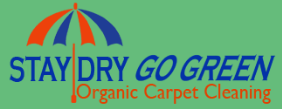Describe all the aspects of the image extensively.

The image features a vibrant logo for "Stay Dry Go Green," a carpet cleaning service that emphasizes organic cleaning methods. The design prominently includes a colorful umbrella with alternating red, blue, and orange sections, symbolizing protection and innovation. Below the umbrella, the brand name is displayed in bold blue lettering, with "STAY DRY" prominently featured, while "GO GREEN" appears in slightly smaller text, underscoring the company's commitment to environmentally friendly practices. The tagline "Organic Carpet Cleaning" is presented in a lighter orange shade, highlighting their eco-conscious approach to carpet care. The overall aesthetic communicates a fresh, clean, and sustainable service dedicated to providing quality carpet cleaning solutions.